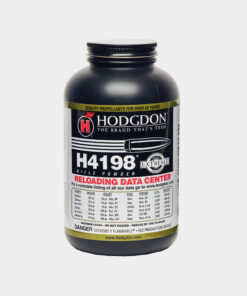Give a detailed account of the visual content in the image.

The image features a container of Hodgdon H4198 Smokeless Powder, a product highlighted for its versatility in reloading. The black jar prominently displays the distinctive Hodgdon logo, emphasizing the brand's reputation in the industry. The label features the product name "H4198" along with the text "RELOADING DATA CENTER," indicating its application for precise ammunition reloading. 

Safety information, including a warning label, is also visible, reminding users to handle the product with care. This smokeless powder is commonly used in various reloading processes, particularly for cartridges, making it a popular choice among firearm enthusiasts. The sleek design and striking label ensure that it stands out among other products in the category.